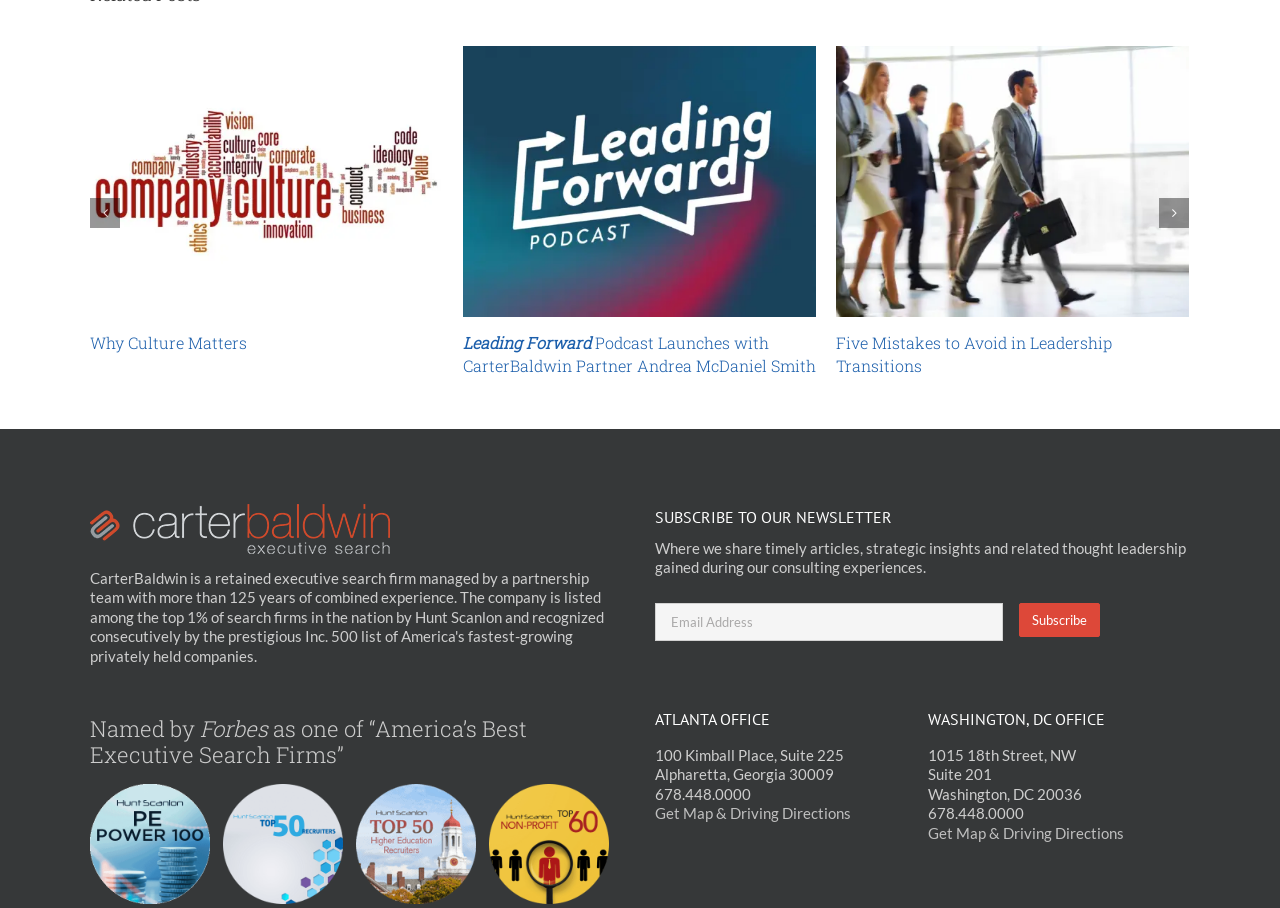Please determine the bounding box coordinates of the element to click on in order to accomplish the following task: "Read the article 'Five Mistakes to Avoid in Leadership Transitions'". Ensure the coordinates are four float numbers ranging from 0 to 1, i.e., [left, top, right, bottom].

[0.07, 0.188, 0.346, 0.207]